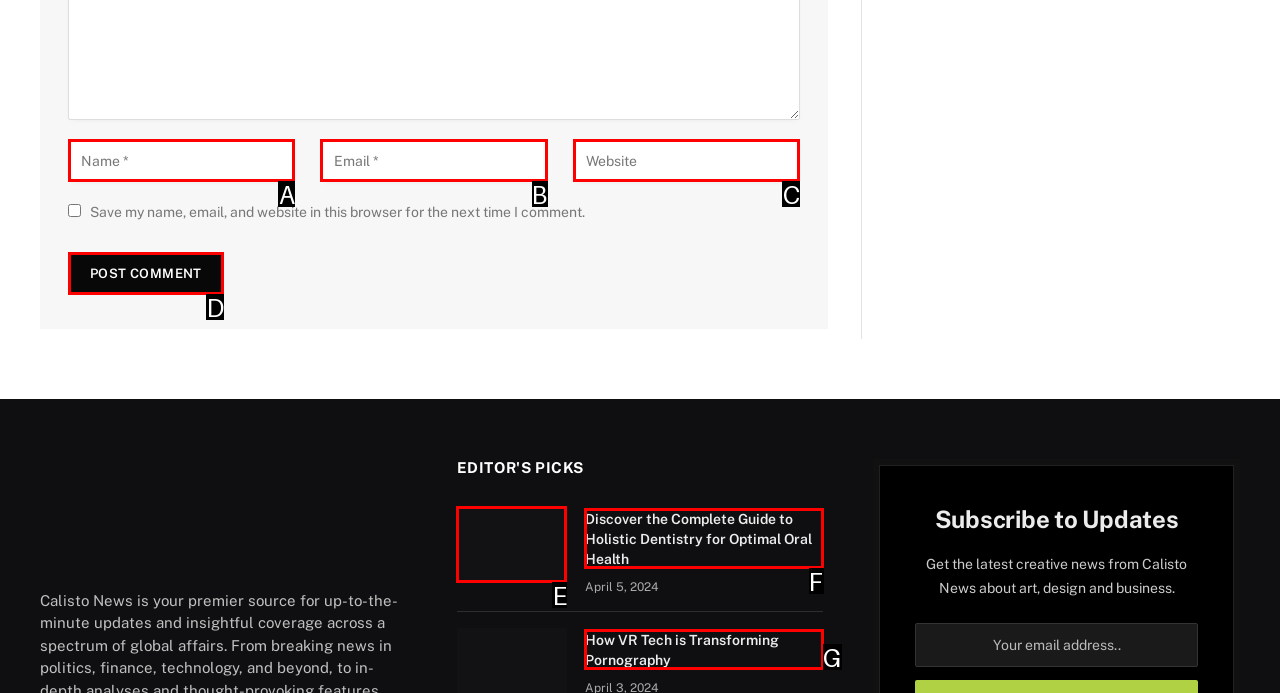Determine the HTML element that best matches this description: name="email" placeholder="Email *" from the given choices. Respond with the corresponding letter.

B